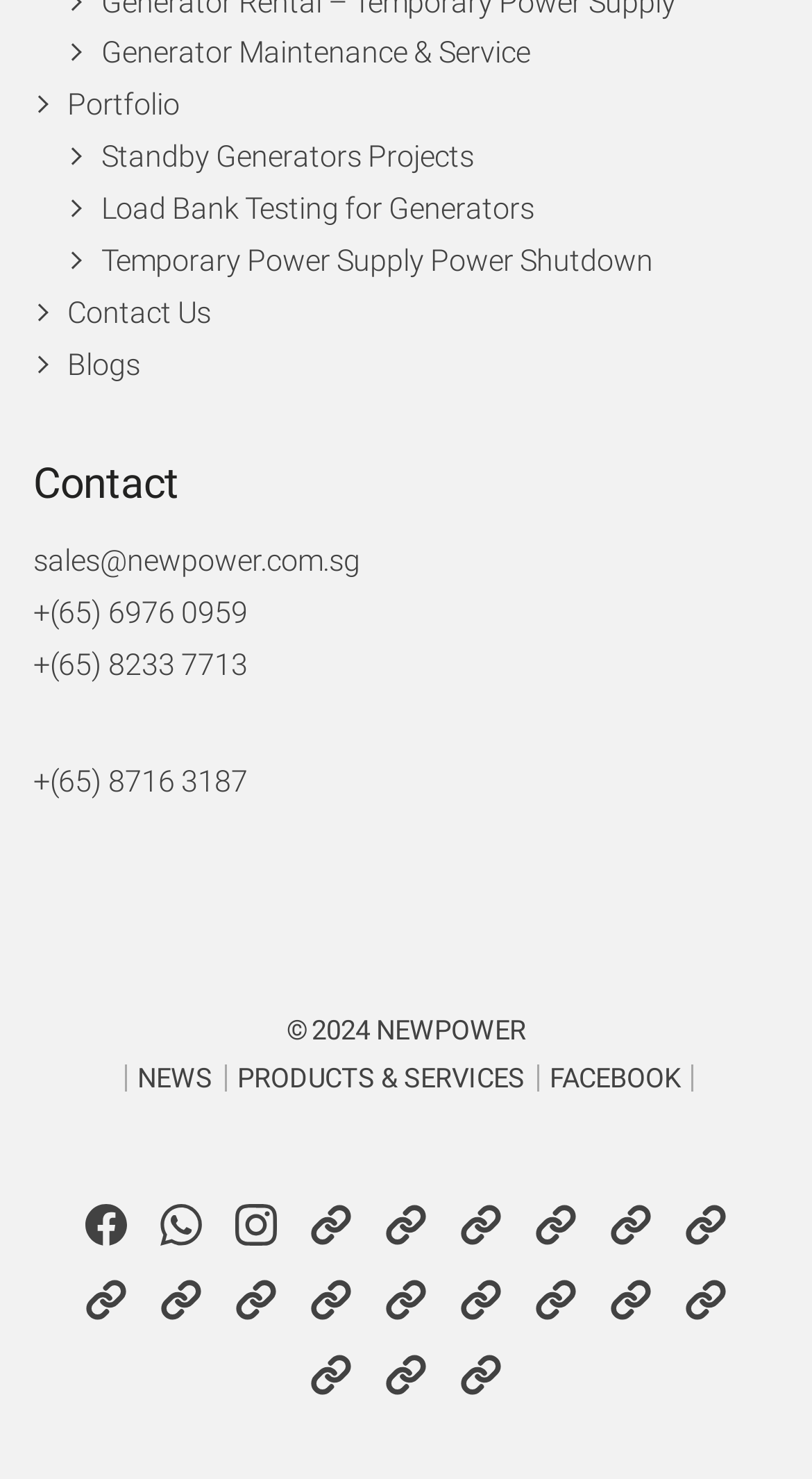Find the bounding box coordinates for the UI element whose description is: "Contact Us". The coordinates should be four float numbers between 0 and 1, in the format [left, top, right, bottom].

[0.083, 0.2, 0.26, 0.222]